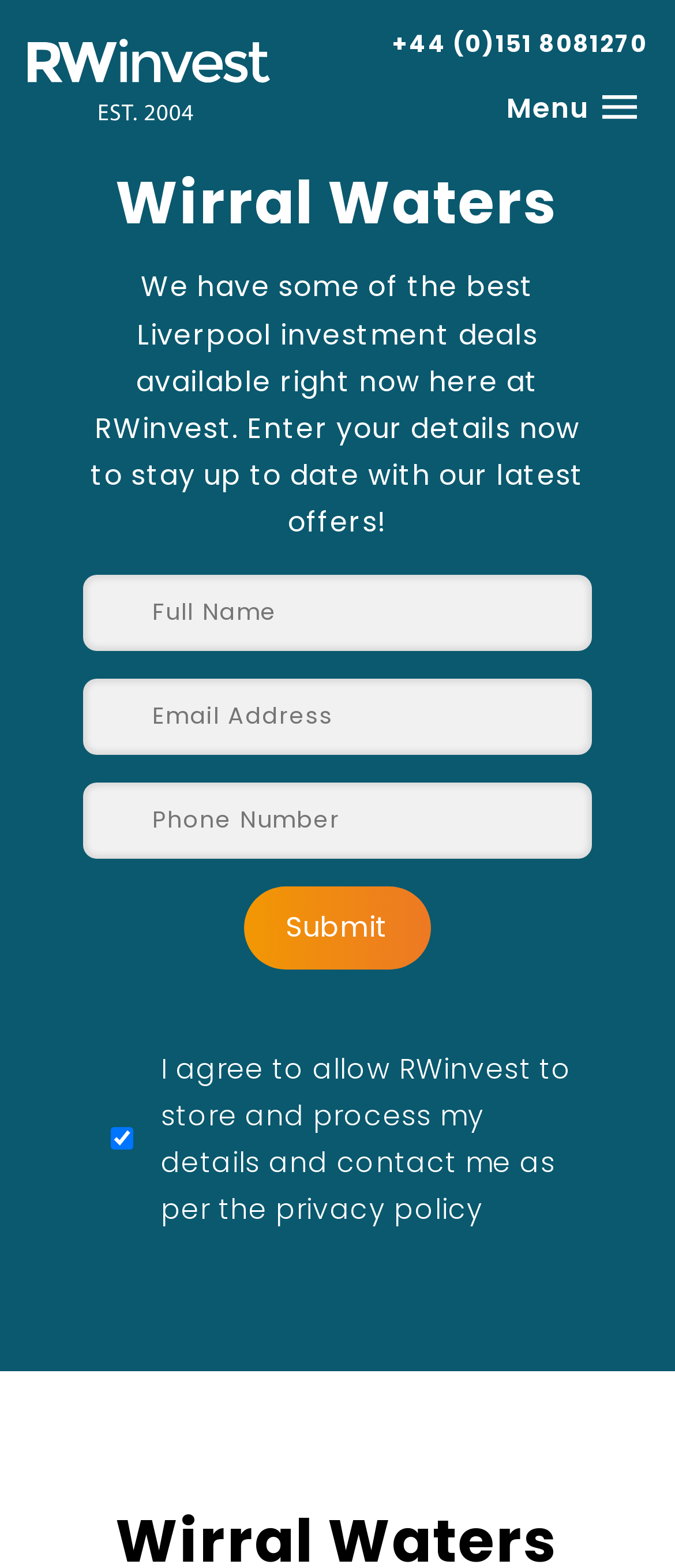Highlight the bounding box coordinates of the region I should click on to meet the following instruction: "Open the menu".

[0.735, 0.054, 0.959, 0.084]